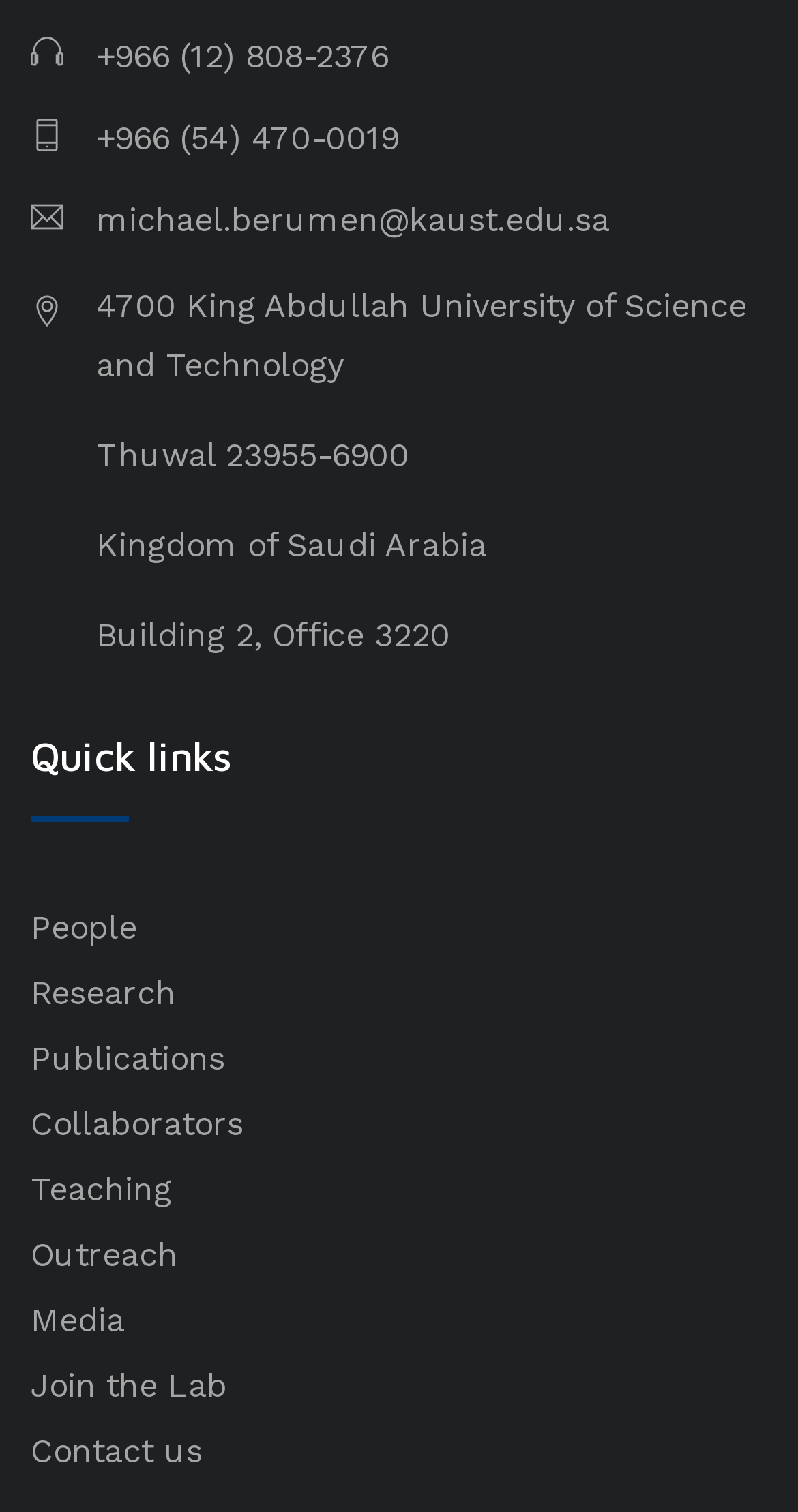Please provide the bounding box coordinates for the element that needs to be clicked to perform the following instruction: "View this issue". The coordinates should be given as four float numbers between 0 and 1, i.e., [left, top, right, bottom].

None